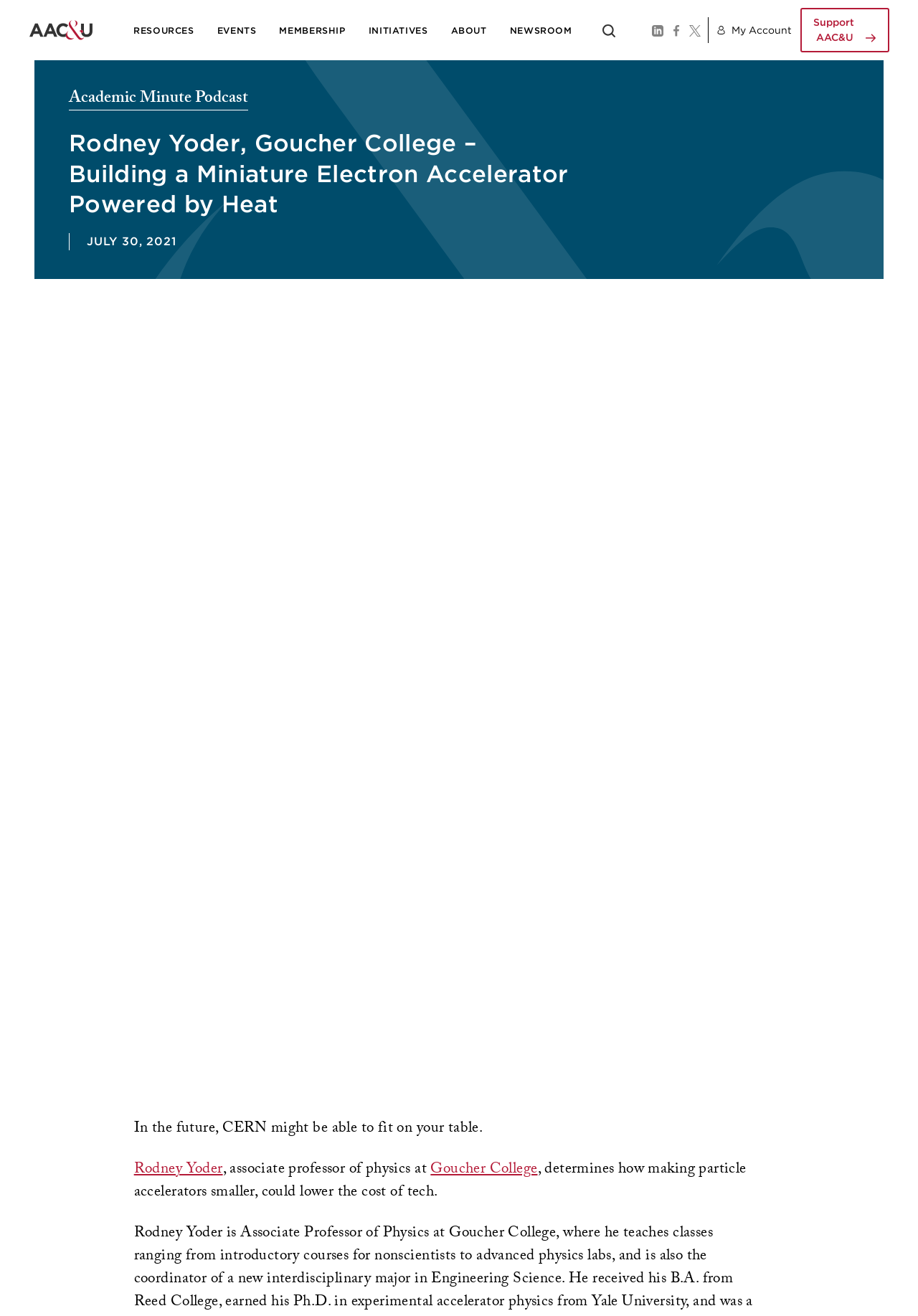Generate a comprehensive description of the contents of the webpage.

The webpage is about the Association of American Colleges and Universities (AAC&U), an organization that advances liberal education. At the top left, there is a "home" link accompanied by an image. Below it, there is a main navigation menu with several categories: "RESOURCES", "EVENTS", "MEMBERSHIP", "INITIATIVES", "ABOUT", and "NEWSROOM". 

Under "RESOURCES", there are three subcategories: "By Format", "By Trending Topic", and "By Campus Priority". Each subcategory contains several links to resources such as podcasts, journals, and publications. 

The "EVENTS" category lists various events, including conferences, webinars, and workshops. 

The "MEMBERSHIP" category provides links to member benefits, a current member list, and a member marketplace, as well as an option to join AAC&U.

The "INITIATIVES" category features several initiatives, including centers, institutes, and projects focused on topics like STEM education, interfaith leadership, and racial healing.

The "ABOUT" category includes links to program offices, staff, board of directors, employment opportunities, and awards and honors.

The "NEWSROOM" category provides access to press releases, public statements, and media inquiries.

On the top right, there is a search bar with a "Search" button and a magnifying glass icon. Below it, there are social media links to LinkedIn and Facebook.

Overall, the webpage provides a wealth of information about AAC&U's mission, resources, events, and initiatives, as well as ways to get involved and stay connected.